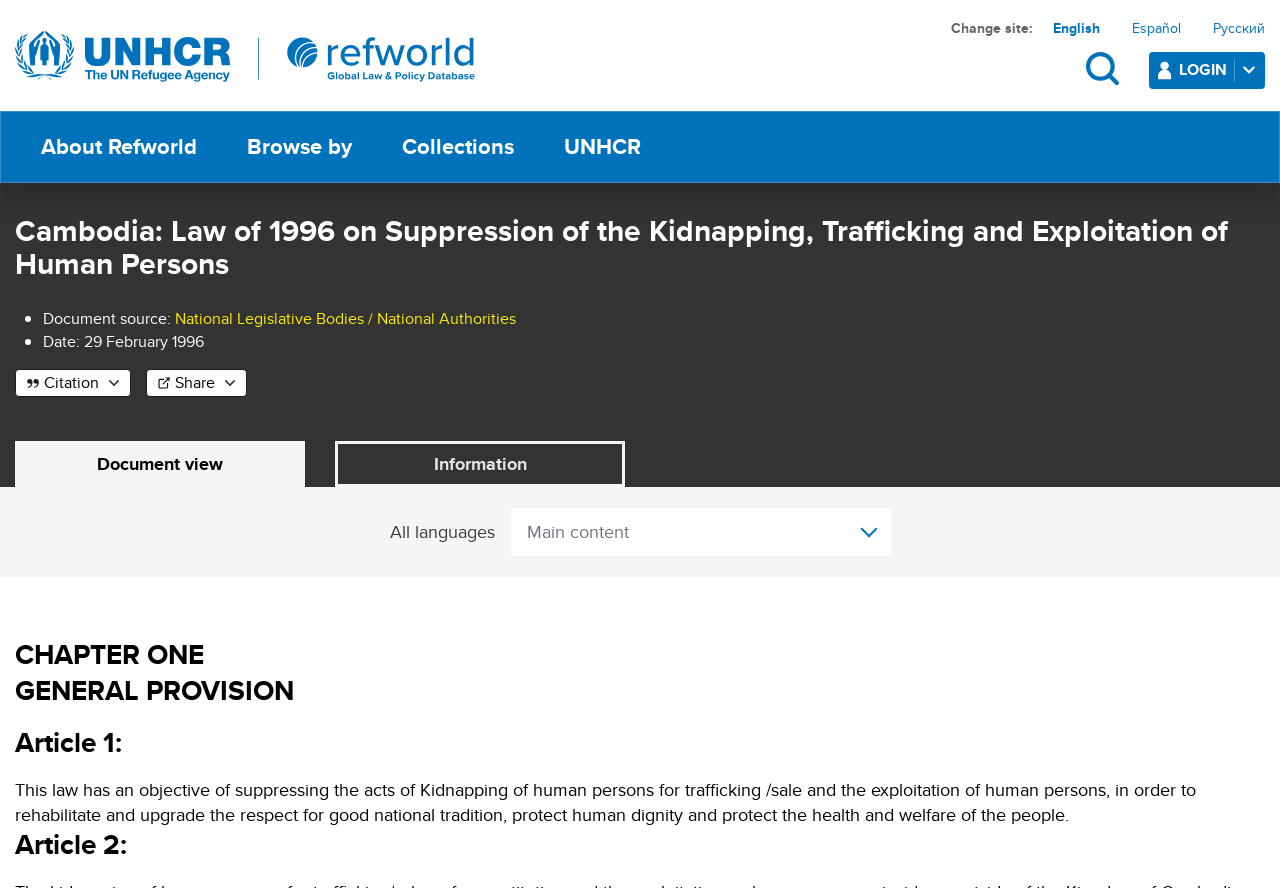What is the name of the organization that provides this webpage?
Using the information from the image, provide a comprehensive answer to the question.

I found the answer by looking at the title of the webpage, which includes the name 'Refworld'. This suggests that Refworld is the organization that provides this webpage.